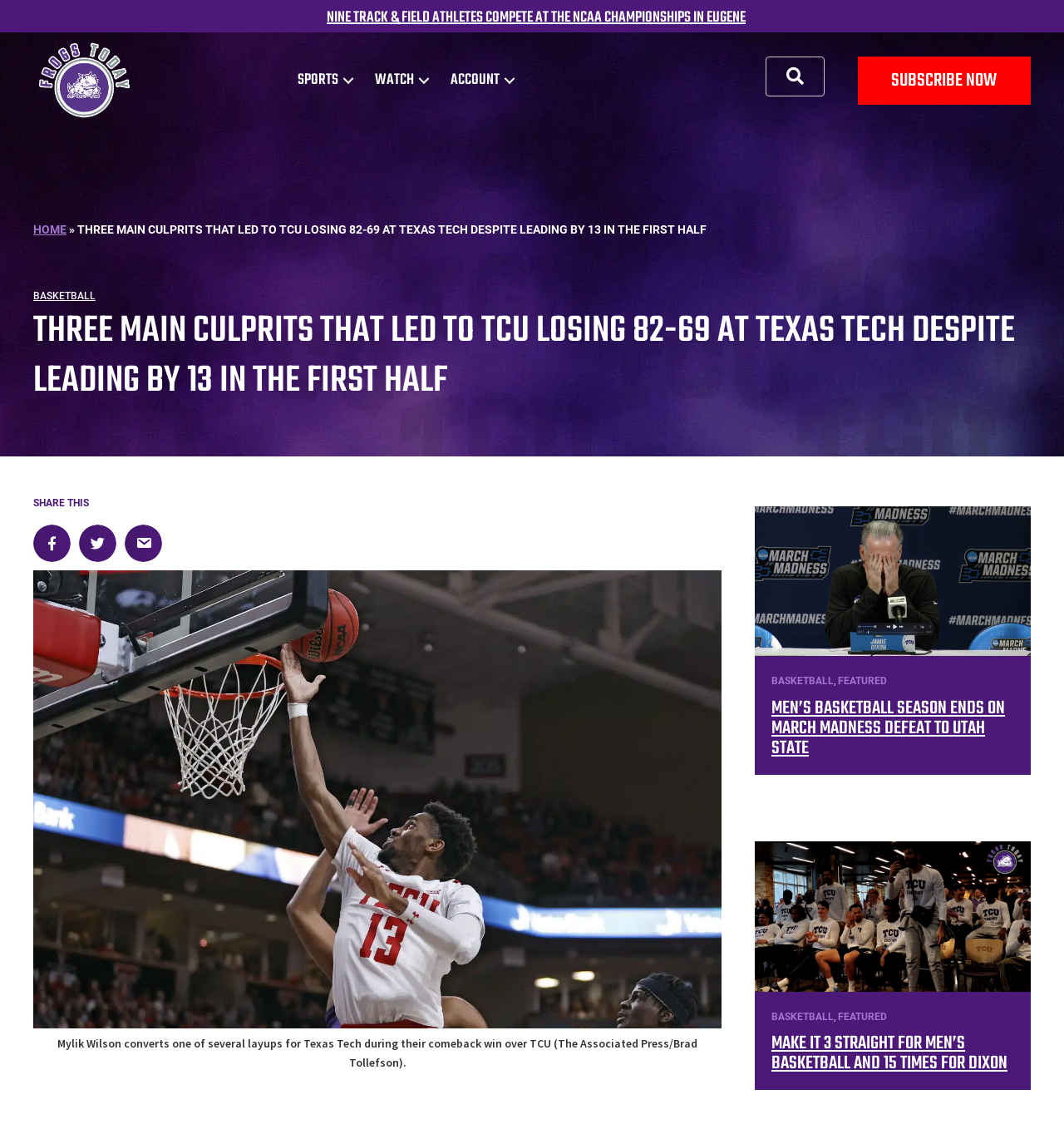Can you extract the headline from the webpage for me?

THREE MAIN CULPRITS THAT LED TO TCU LOSING 82-69 AT TEXAS TECH DESPITE LEADING BY 13 IN THE FIRST HALF